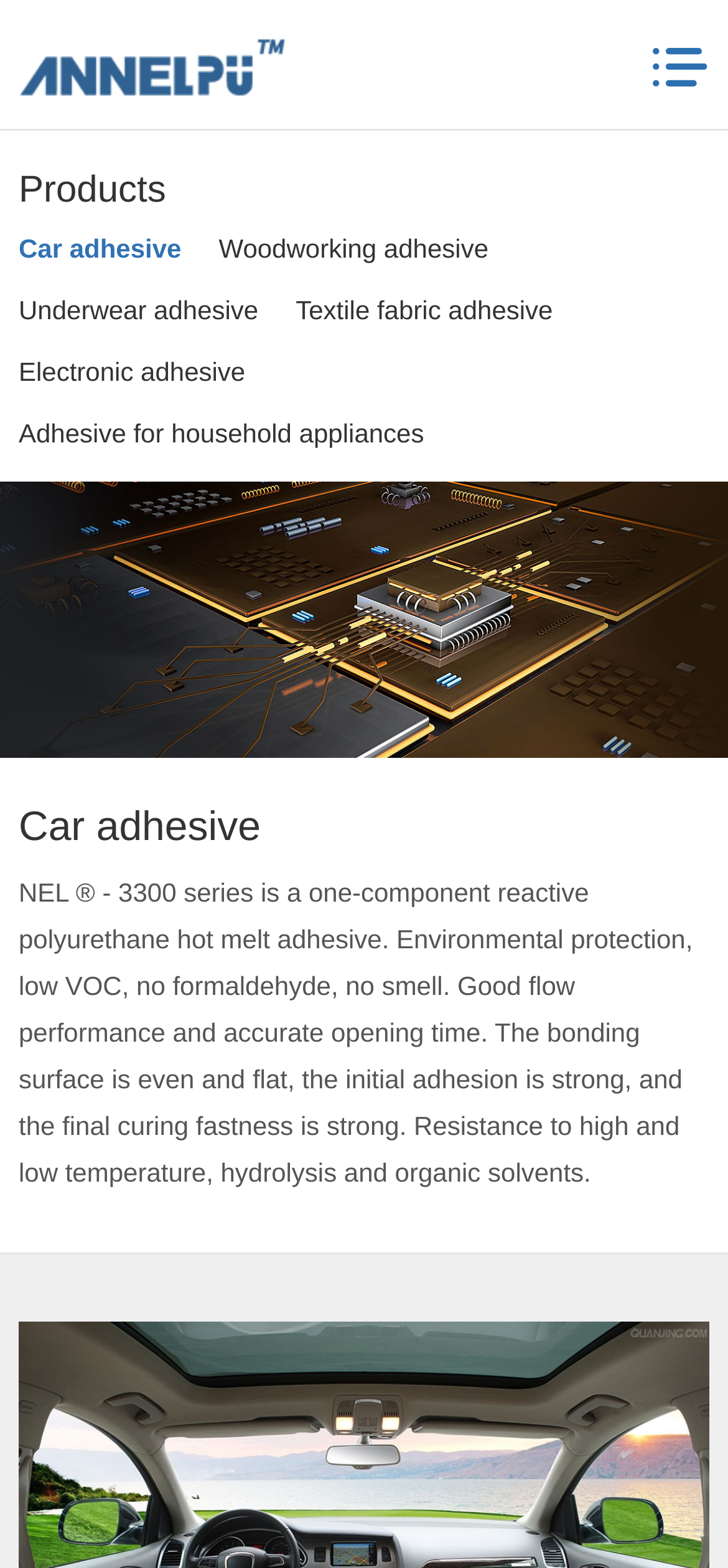Using the information in the image, could you please answer the following question in detail:
What is the purpose of NEL ® - 3300 series?

I read the description of NEL ® - 3300 series and found that it is a hot melt adhesive, which is used for bonding purposes, as it is mentioned to have good flow performance, accurate opening time, and strong initial adhesion and final curing fastness.